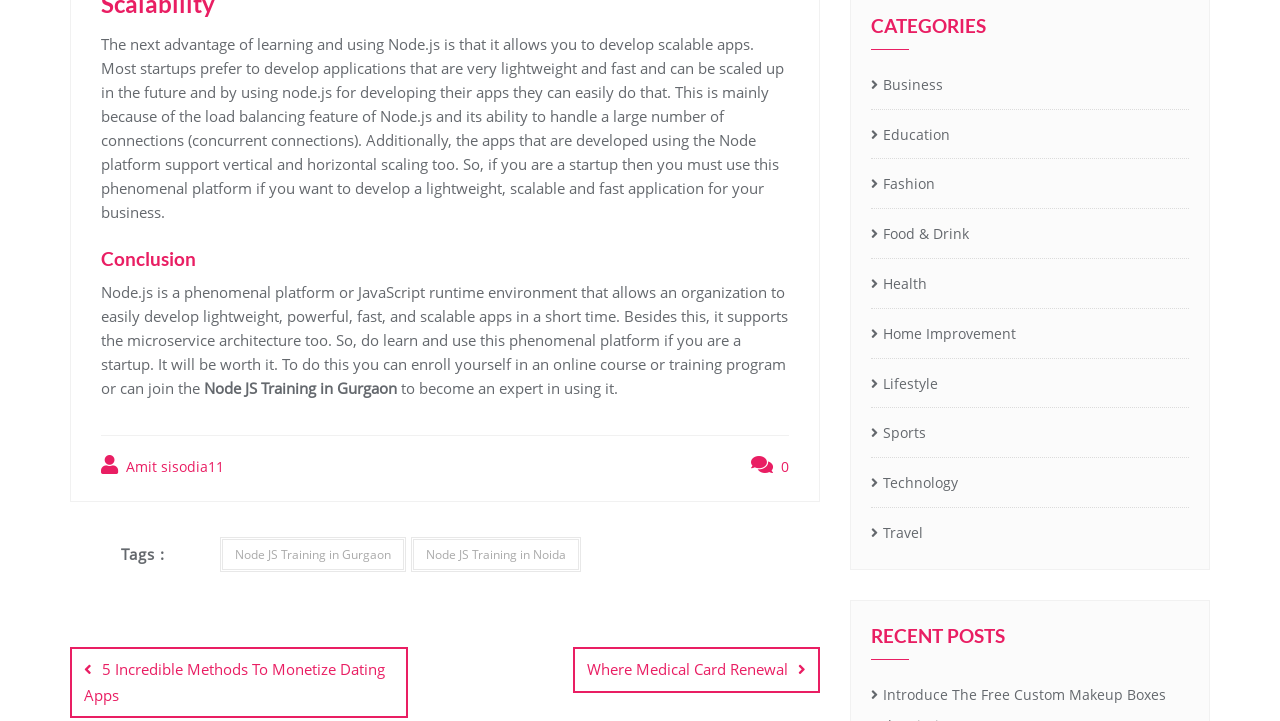Given the element description, predict the bounding box coordinates in the format (top-left x, top-left y, bottom-right x, bottom-right y), using floating point numbers between 0 and 1: Food & Drink

[0.68, 0.304, 0.757, 0.347]